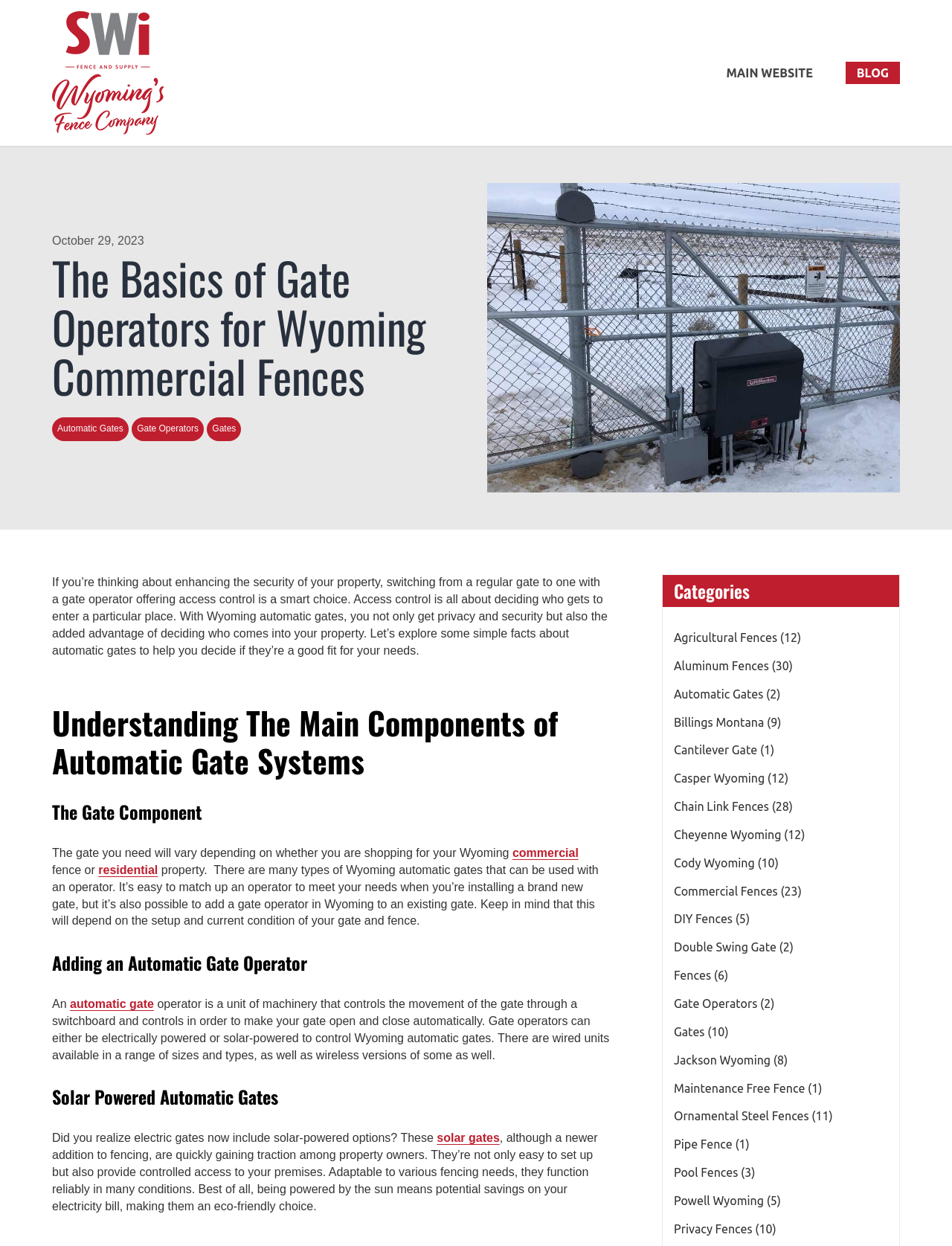Describe the webpage meticulously, covering all significant aspects.

This webpage is about the basics of gate operators for Wyoming commercial fences. At the top, there is a logo of "Mr Fence Florida" on the left and a navigation menu with links to "MAIN WEBSITE" and "BLOG" on the right. Below the logo, there is a date "October 29, 2023" and a heading "The Basics of Gate Operators for Wyoming Commercial Fences". 

On the left side, there are several links to related topics, including "Automatic Gates", "Gate Operators", and "Gates". Below these links, there is a large image that takes up most of the width of the page. 

The main content of the page is divided into several sections. The first section explains the benefits of using gate operators for access control and security. The second section, "Understanding The Main Components of Automatic Gate Systems", discusses the different components of automatic gate systems. The third section, "Adding an Automatic Gate Operator", explains how gate operators work and the different types available. The fourth section, "Solar Powered Automatic Gates", discusses the benefits of using solar-powered gate operators.

On the right side, there is a list of categories with links to related articles, including "Agricultural Fences", "Aluminum Fences", "Automatic Gates", and many others.